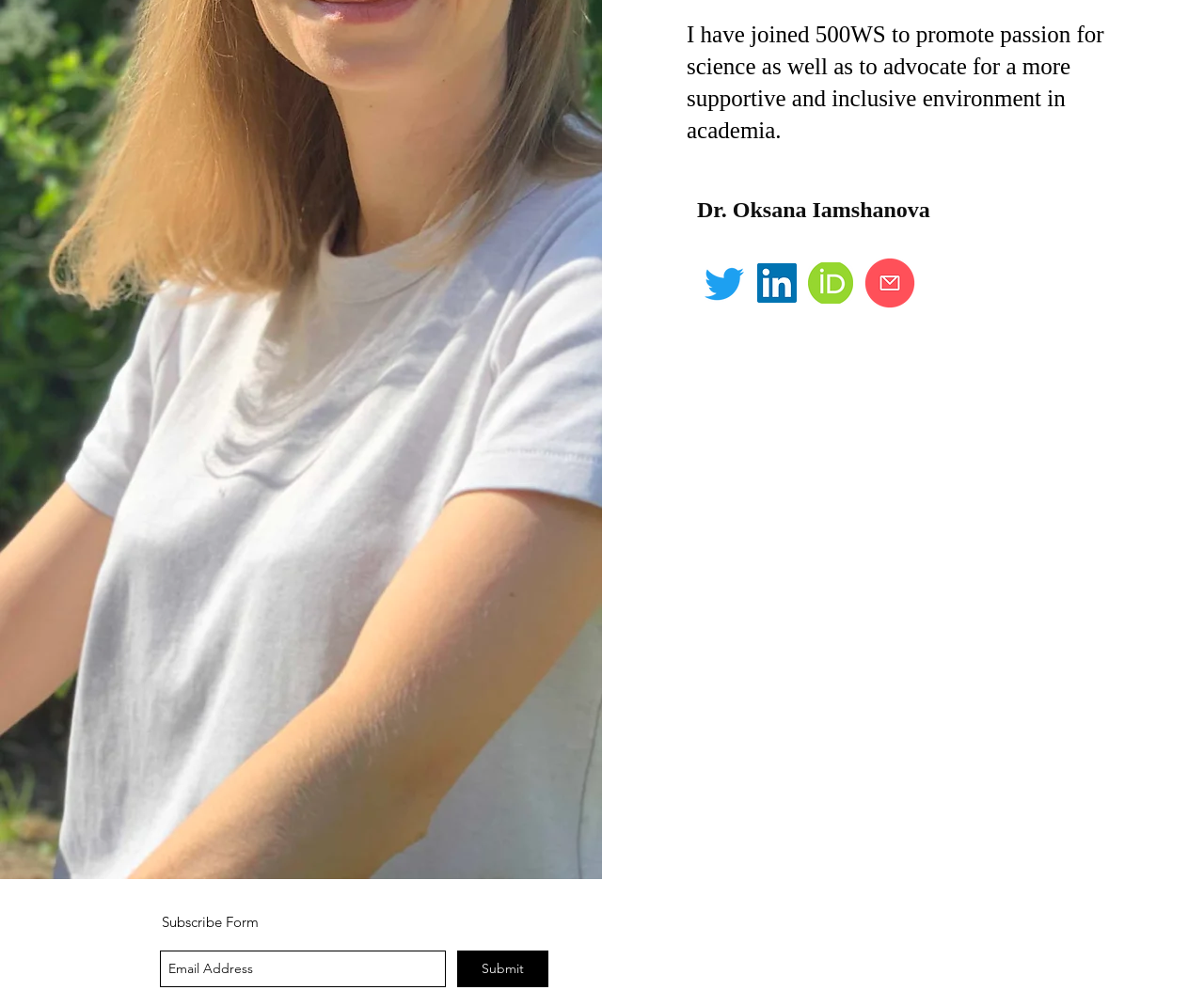Locate the bounding box of the UI element described in the following text: "aria-label="Email Address" name="email" placeholder="Email Address"".

[0.133, 0.945, 0.37, 0.981]